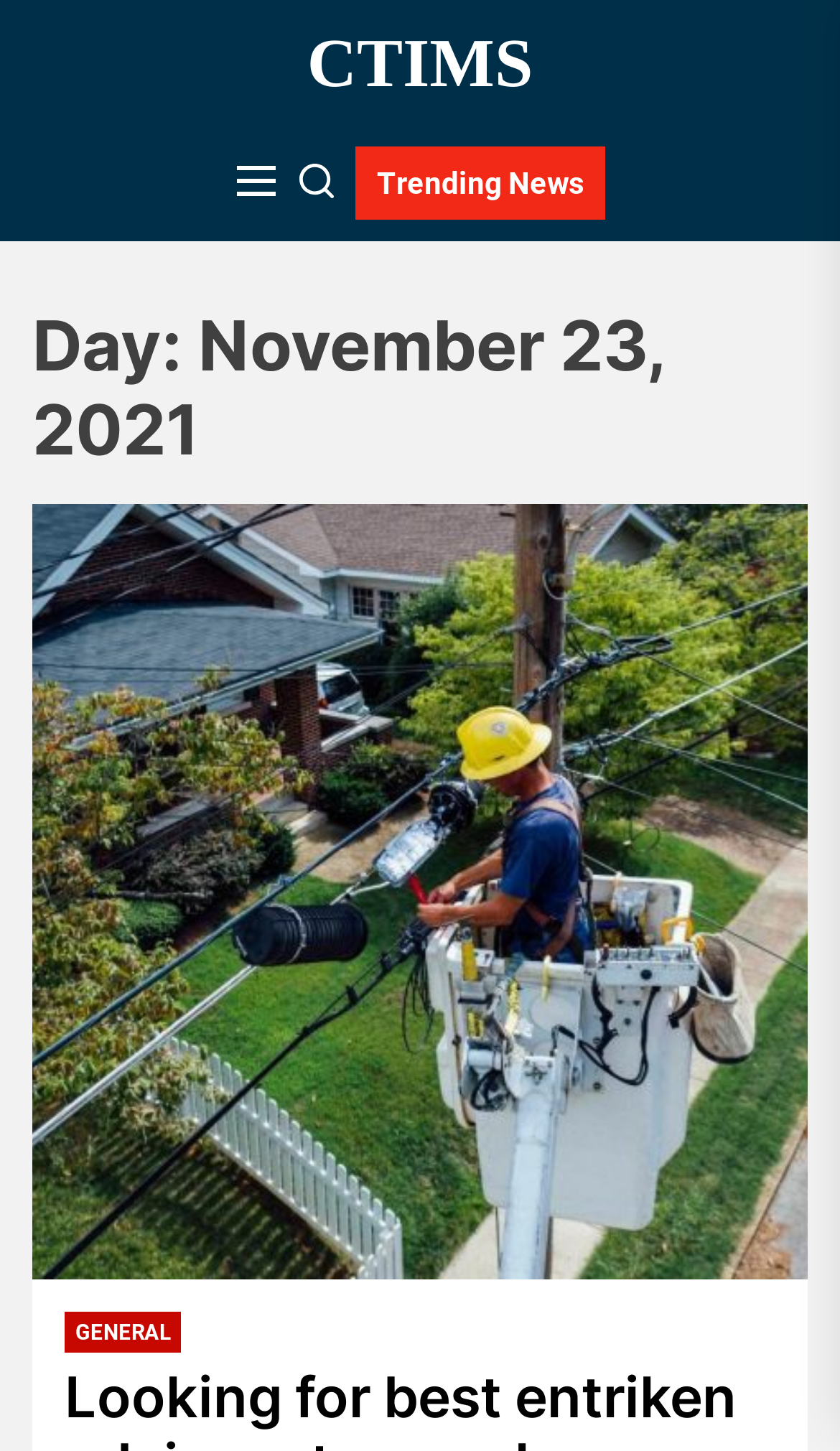Answer the following inquiry with a single word or phrase:
What is the category of the link with the text 'GENERAL'?

News